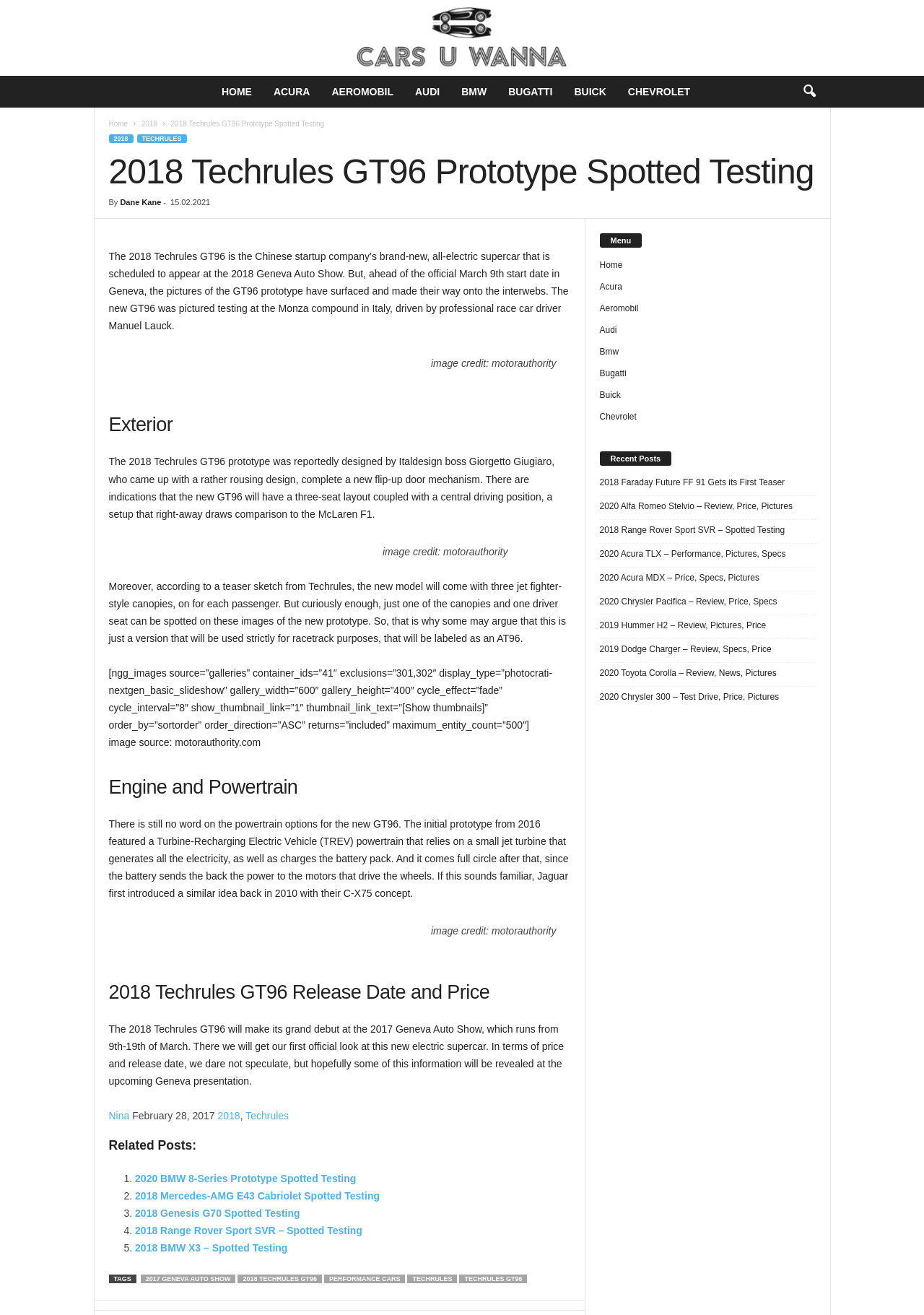Please identify the bounding box coordinates of the clickable area that will fulfill the following instruction: "Check the Exterior section". The coordinates should be in the format of four float numbers between 0 and 1, i.e., [left, top, right, bottom].

[0.118, 0.313, 0.618, 0.334]